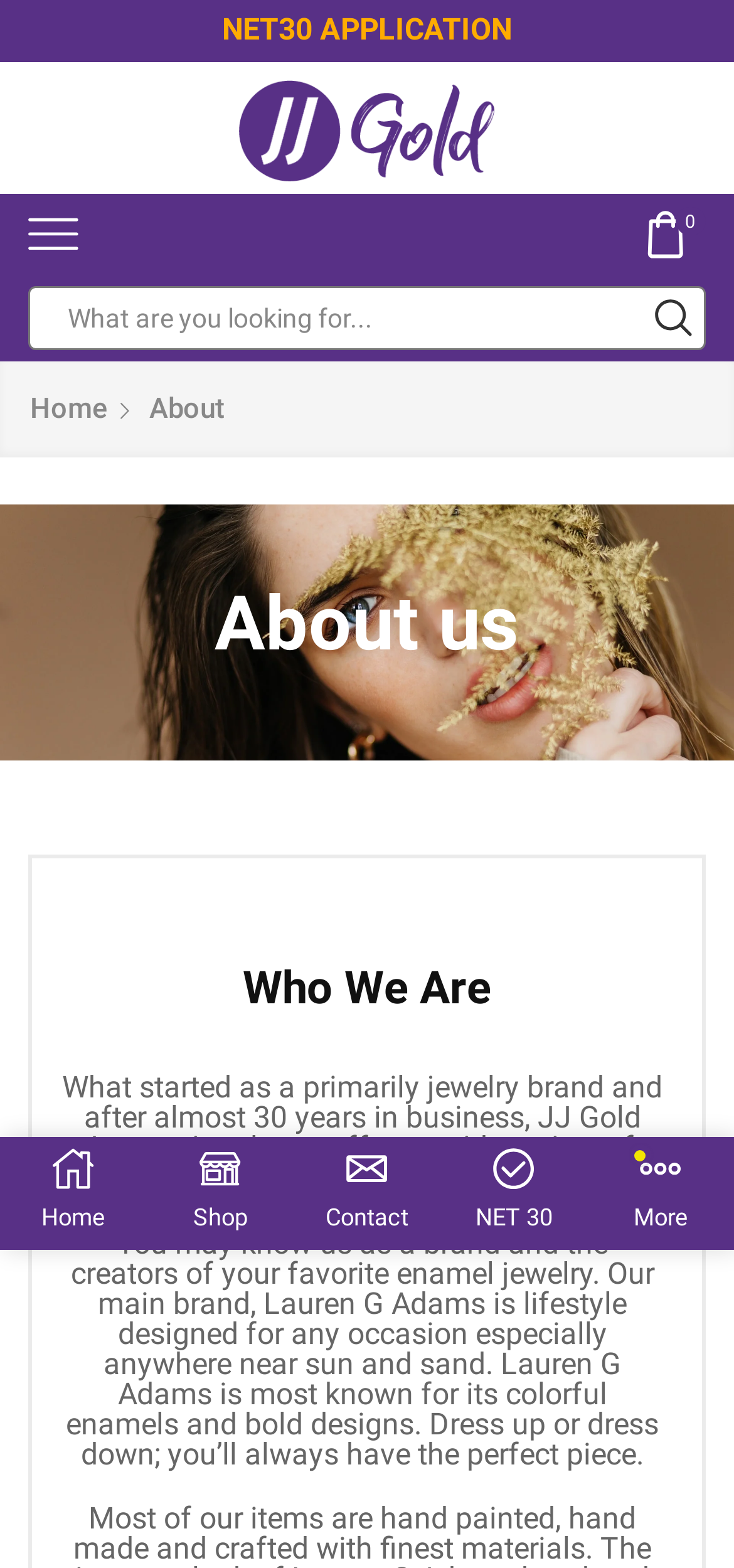What type of products does JJ Gold International offer?
Please respond to the question with a detailed and informative answer.

According to the webpage, JJ Gold International offers a wide variety of personal products and accessories, which is an expansion from their initial focus on jewelry.